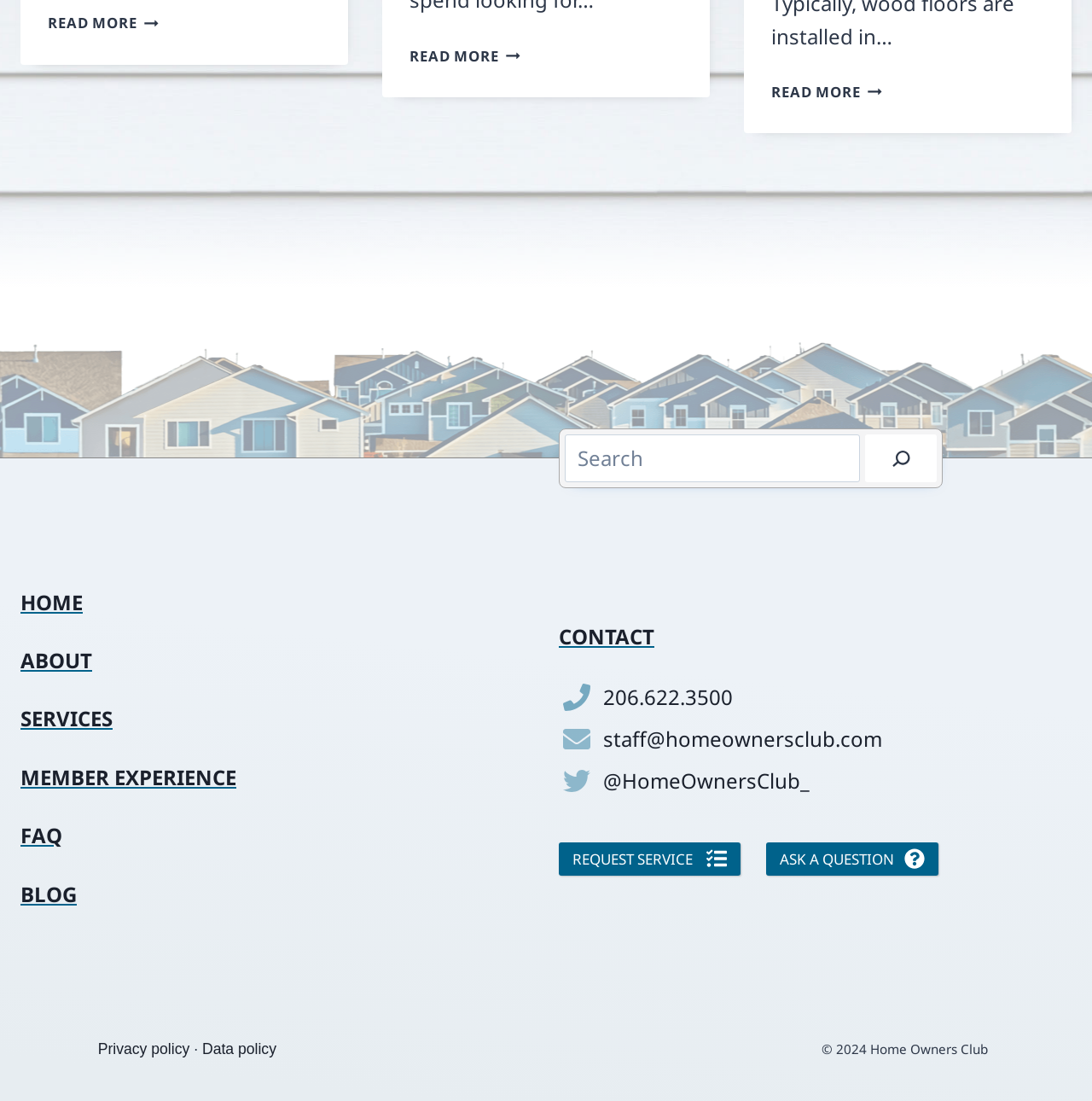Provide your answer in one word or a succinct phrase for the question: 
What is the phone number on the webpage?

206.622.3500